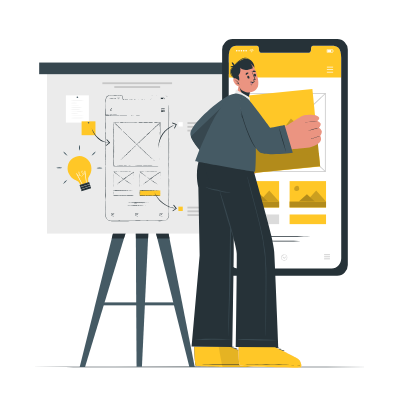Offer a detailed explanation of the image.

The image illustrates a designer actively engaged in the creation of a mobile application. On the left, a large easel displays a prototype with wireframe sketches and brief notes, symbolizing the initial stages of app development. The designer, depicted in a casual outfit with yellow shoes, holds a large yellow card, representing a layout component or feature to be integrated into the application. On the right, a smartphone showcasing a vibrant application interface highlights the transition from concept to execution. This dynamic visual captures the essence of innovation and collaboration in the tech industry, emphasizing the importance of design in developing user-friendly applications.